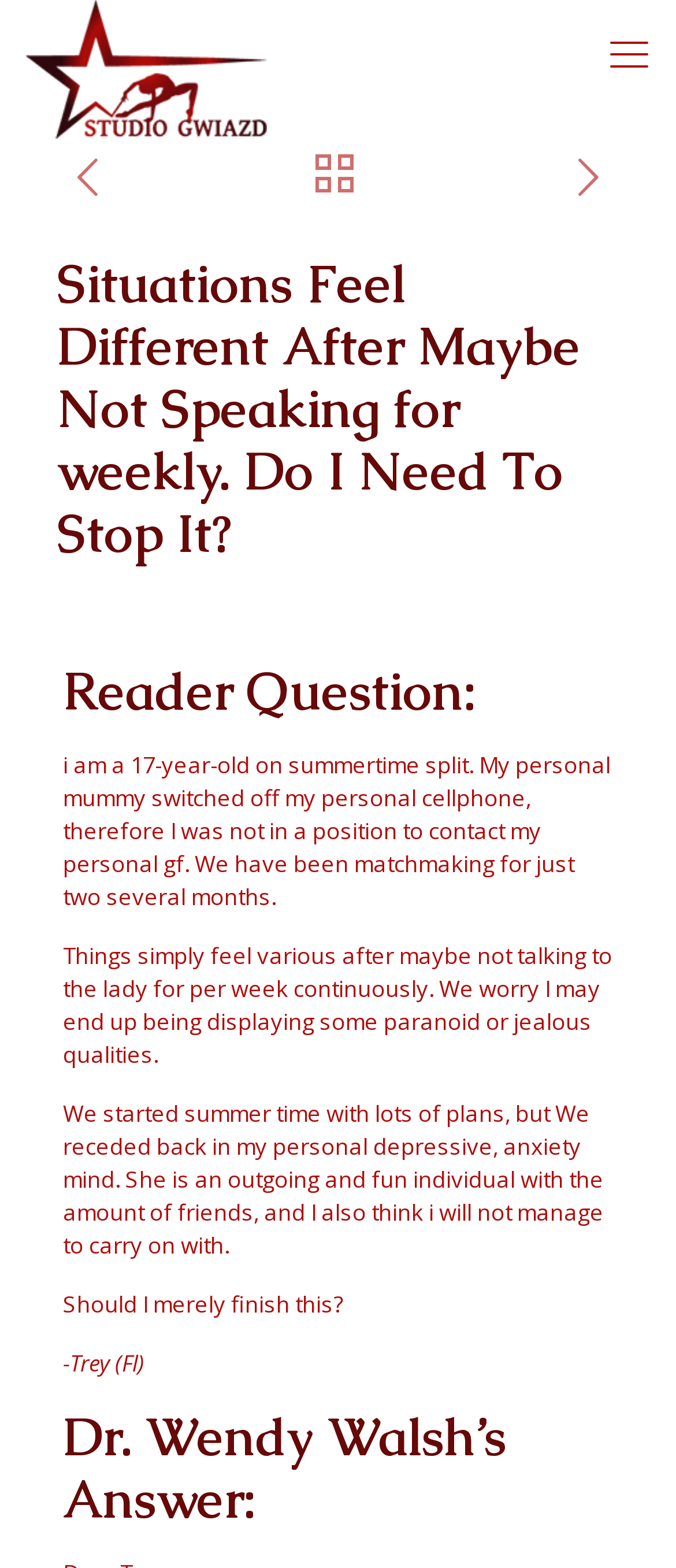Provide a brief response using a word or short phrase to this question:
What is the reader worried about displaying?

paranoid or jealous qualities